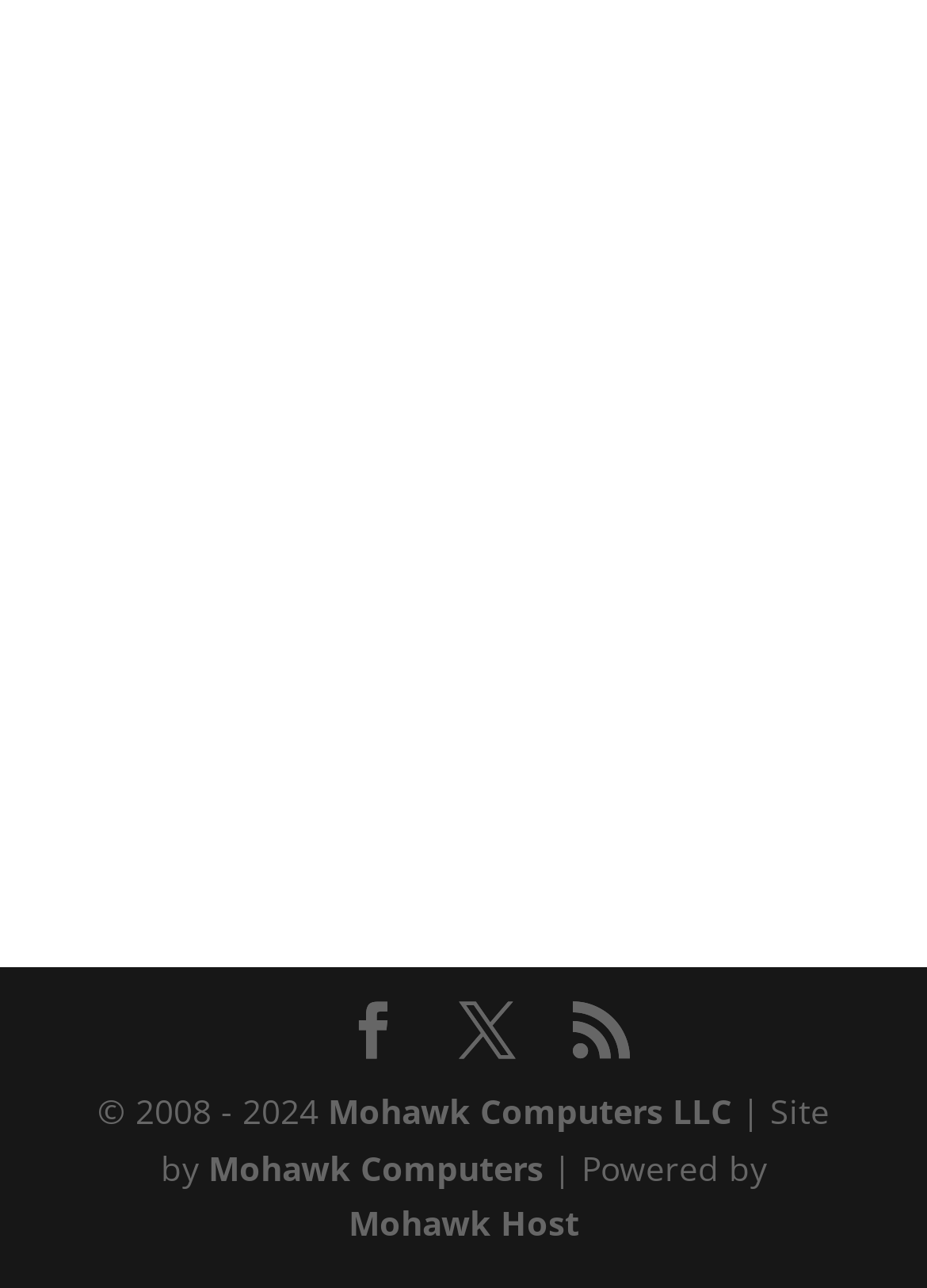Based on the element description, predict the bounding box coordinates (top-left x, top-left y, bottom-right x, bottom-right y) for the UI element in the screenshot: title="Ubiquiti_Networks"

[0.1, 0.074, 0.685, 0.109]